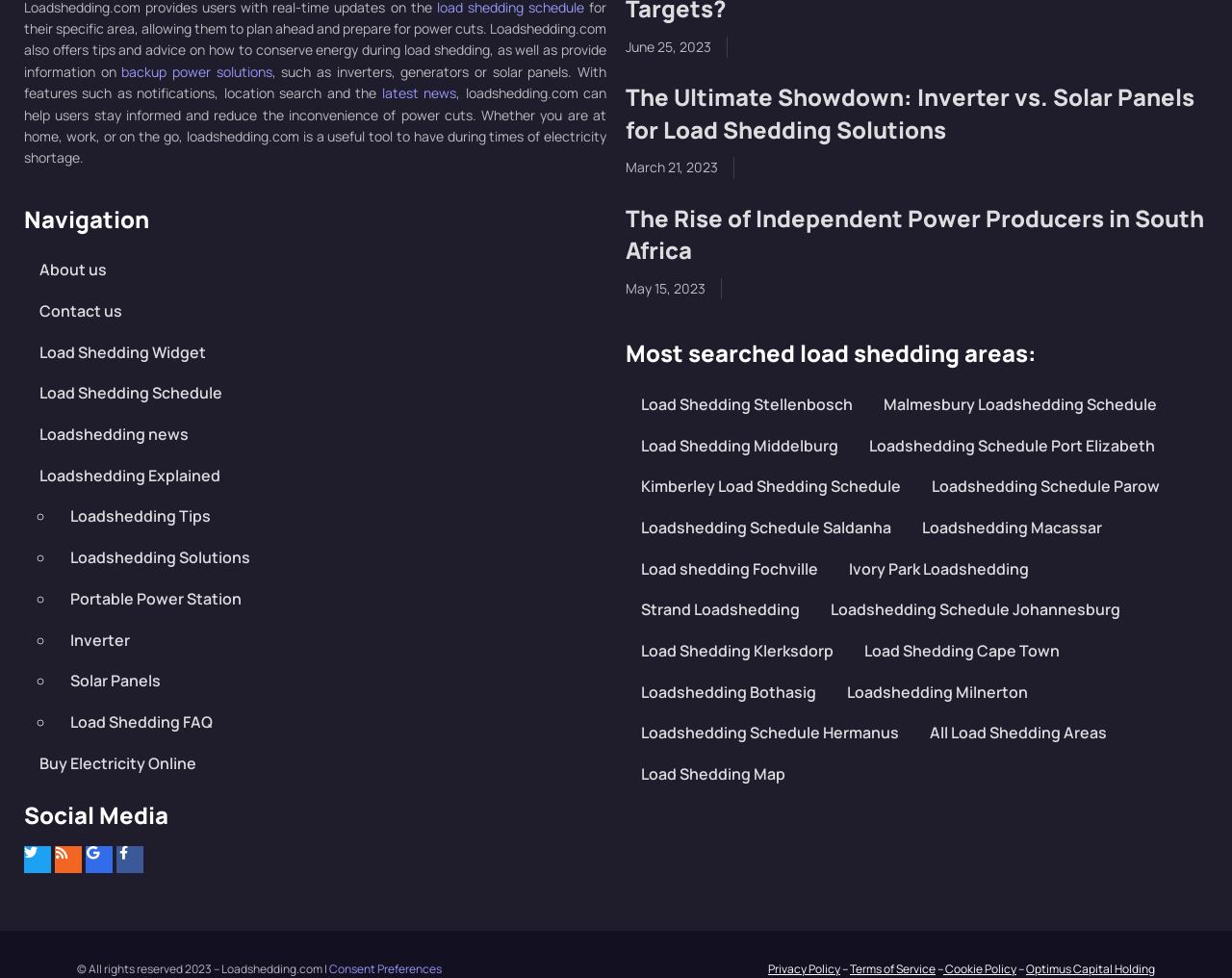Specify the bounding box coordinates of the element's region that should be clicked to achieve the following instruction: "Learn about Load Shedding Solutions". The bounding box coordinates consist of four float numbers between 0 and 1, in the format [left, top, right, bottom].

[0.045, 0.592, 0.492, 0.634]